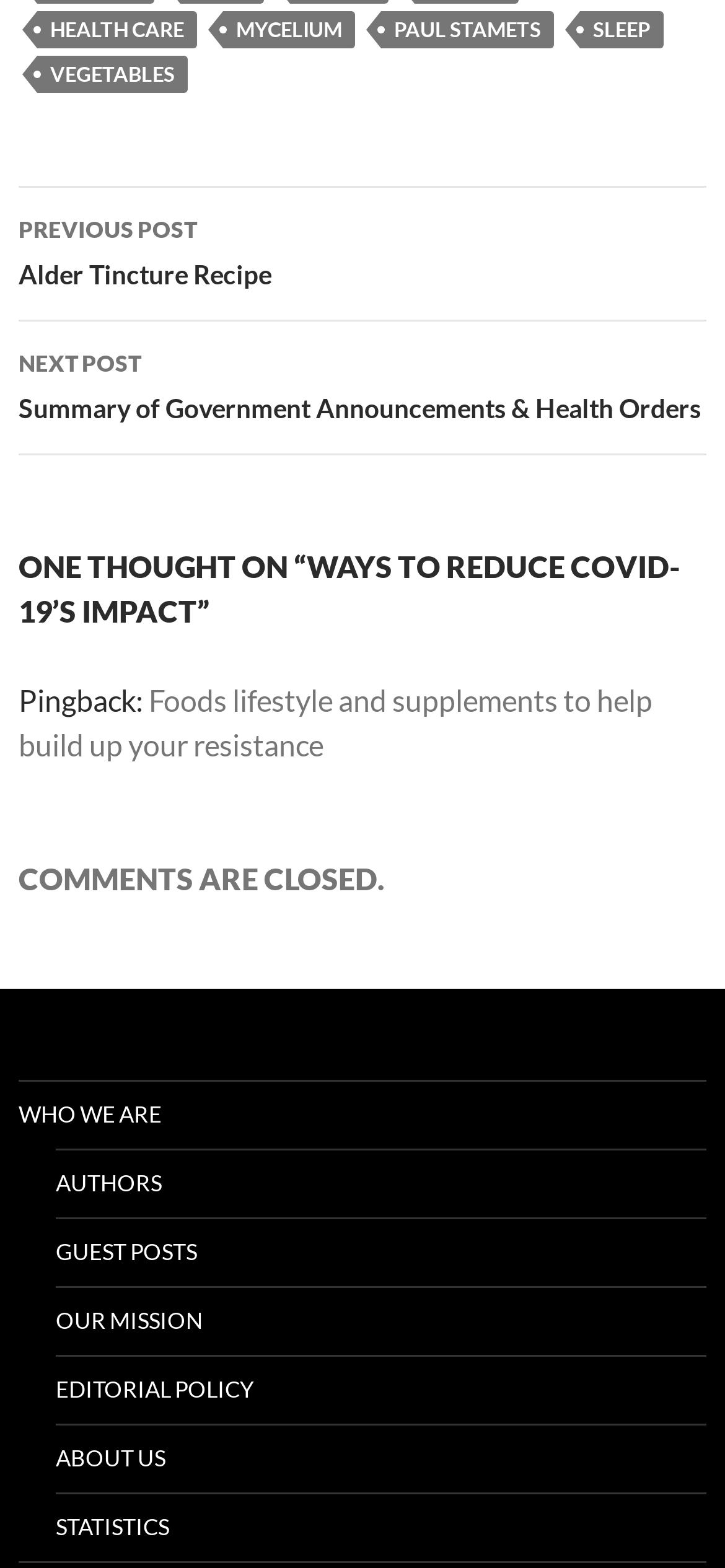Please provide a one-word or phrase answer to the question: 
How many links are there in the footer section?

7